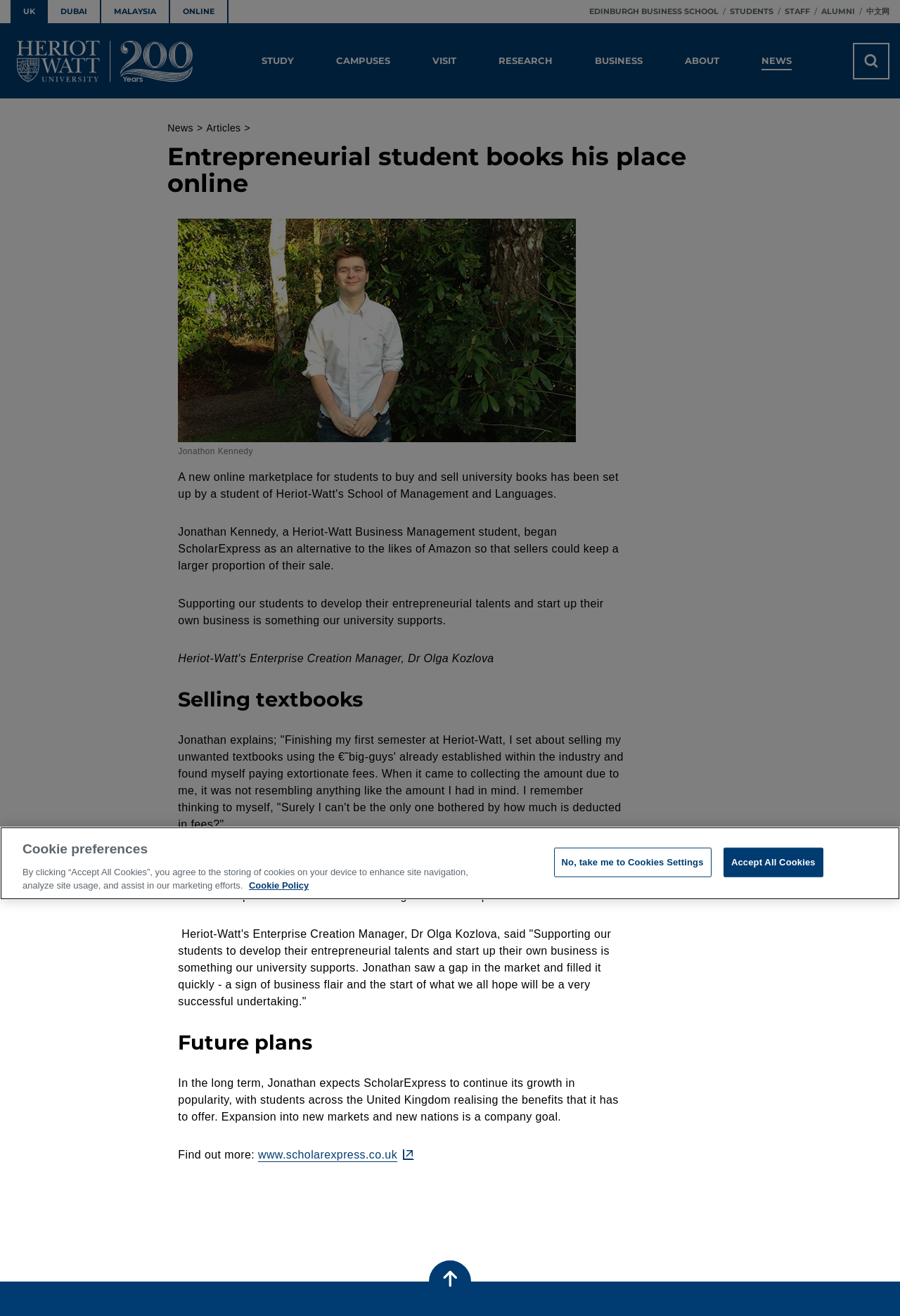Locate the bounding box coordinates of the area you need to click to fulfill this instruction: 'Go back to top'. The coordinates must be in the form of four float numbers ranging from 0 to 1: [left, top, right, bottom].

[0.475, 0.958, 0.525, 0.99]